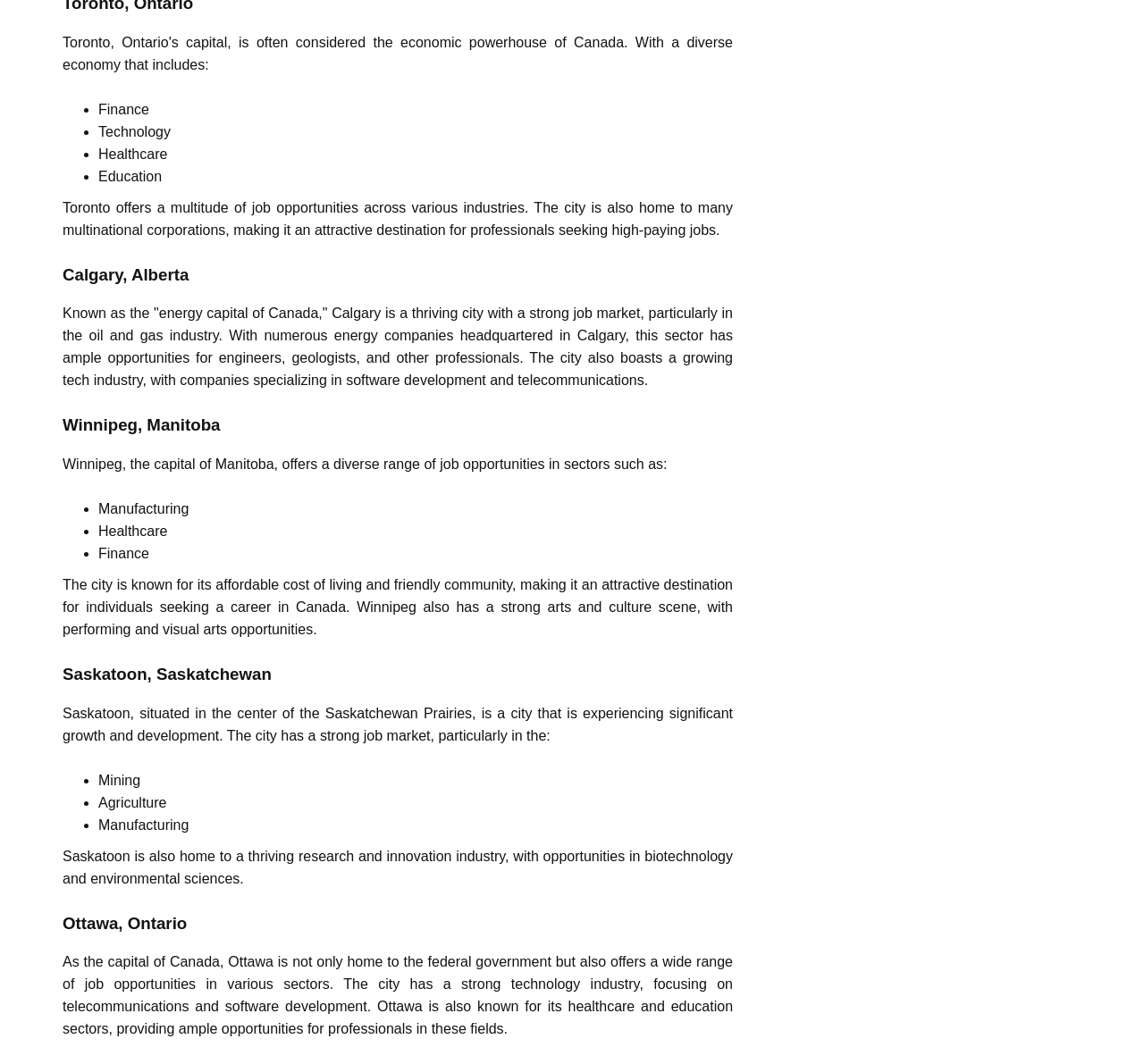What is Ottawa known for besides being the capital of Canada?
Using the image, answer in one word or phrase.

Technology industry